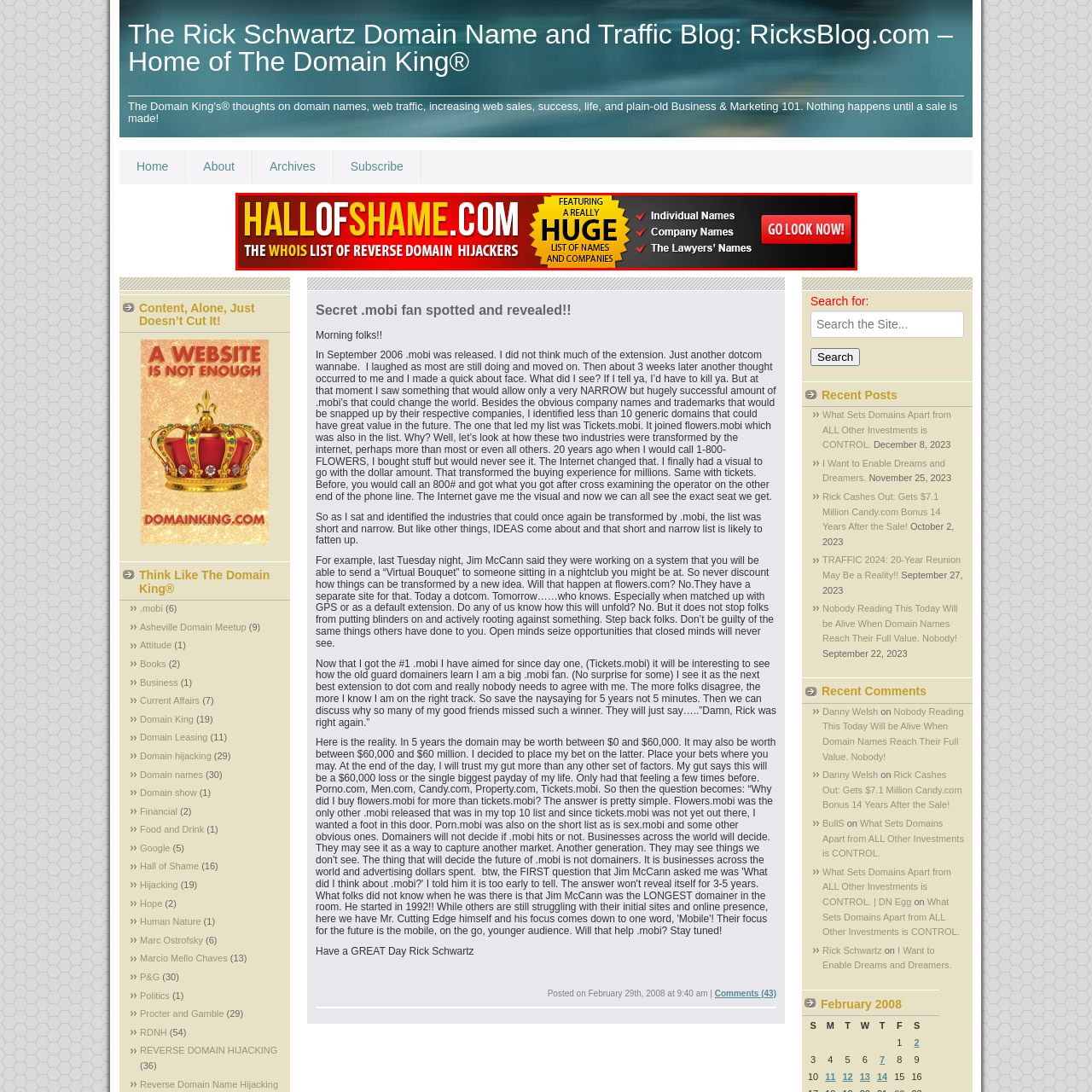Examine the red-bounded region in the image and describe it in detail.

The image features a bold and vibrant advertisement for HallofShame.com, prominently positioned at the center. The banner is designed in striking red and yellow colors, capturing attention with the text "HALL OF SHAME.COM" prominently displayed. Below this title, the slogan "THE WHOIS LIST OF REVERSE DOMAIN HIJACKERS" clearly conveys the site's purpose: to inform users about individuals and companies involved in reverse domain hijacking.

A golden starburst graphic emphasizes the words "FEATURING A REALLY HUGE LIST OF NAMES AND COMPANIES," indicating the extensive nature of the listings available on the website. Additionally, the advertisement includes checkmarks next to "Individual Names," "Company Names," and "The Lawyers’ Names," suggesting the comprehensive scope of the listed information. At the far right, a striking call-to-action button reads "GO LOOK NOW!" encouraging immediate engagement with the site.

This eye-catching layout is designed to raise awareness about domain hijacking, providing a resource for those affected or interested in this aspect of domain management.